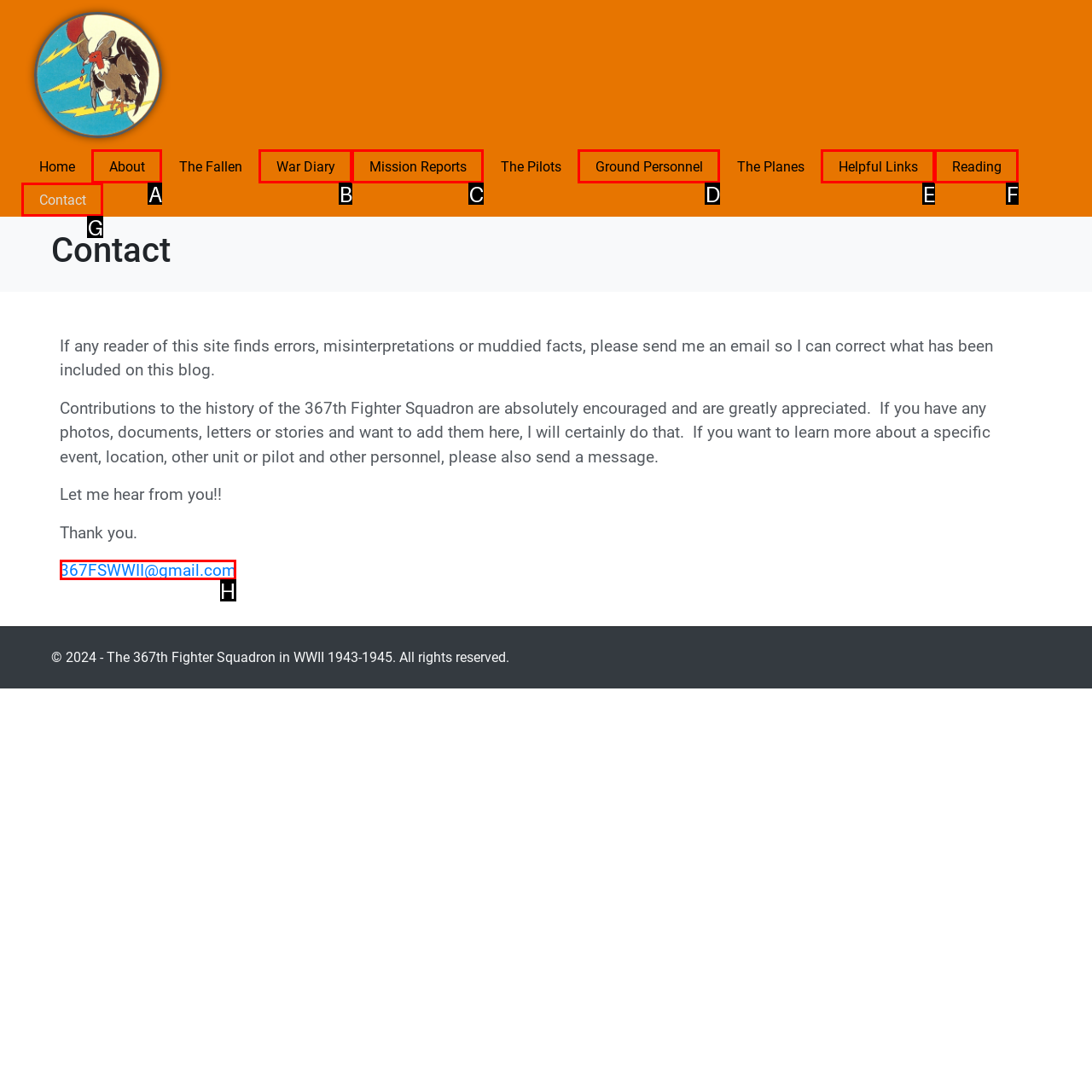Identify the HTML element you need to click to achieve the task: Contact the website owner via email. Respond with the corresponding letter of the option.

H